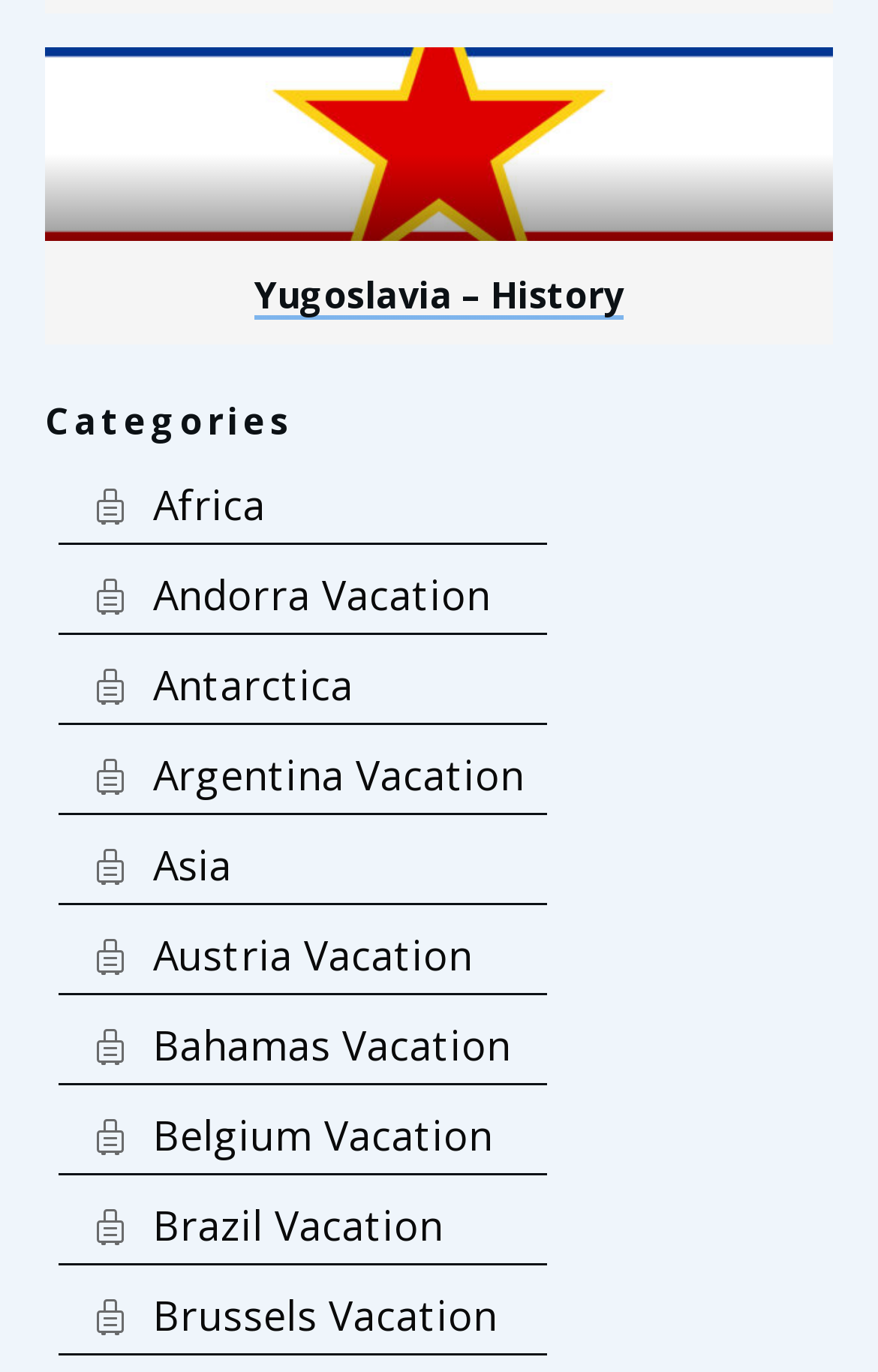Please analyze the image and provide a thorough answer to the question:
What is the purpose of the images in the webpage?

The images are part of the LayoutTable elements, which contain links to different countries. The images are likely used to represent or illustrate each country.